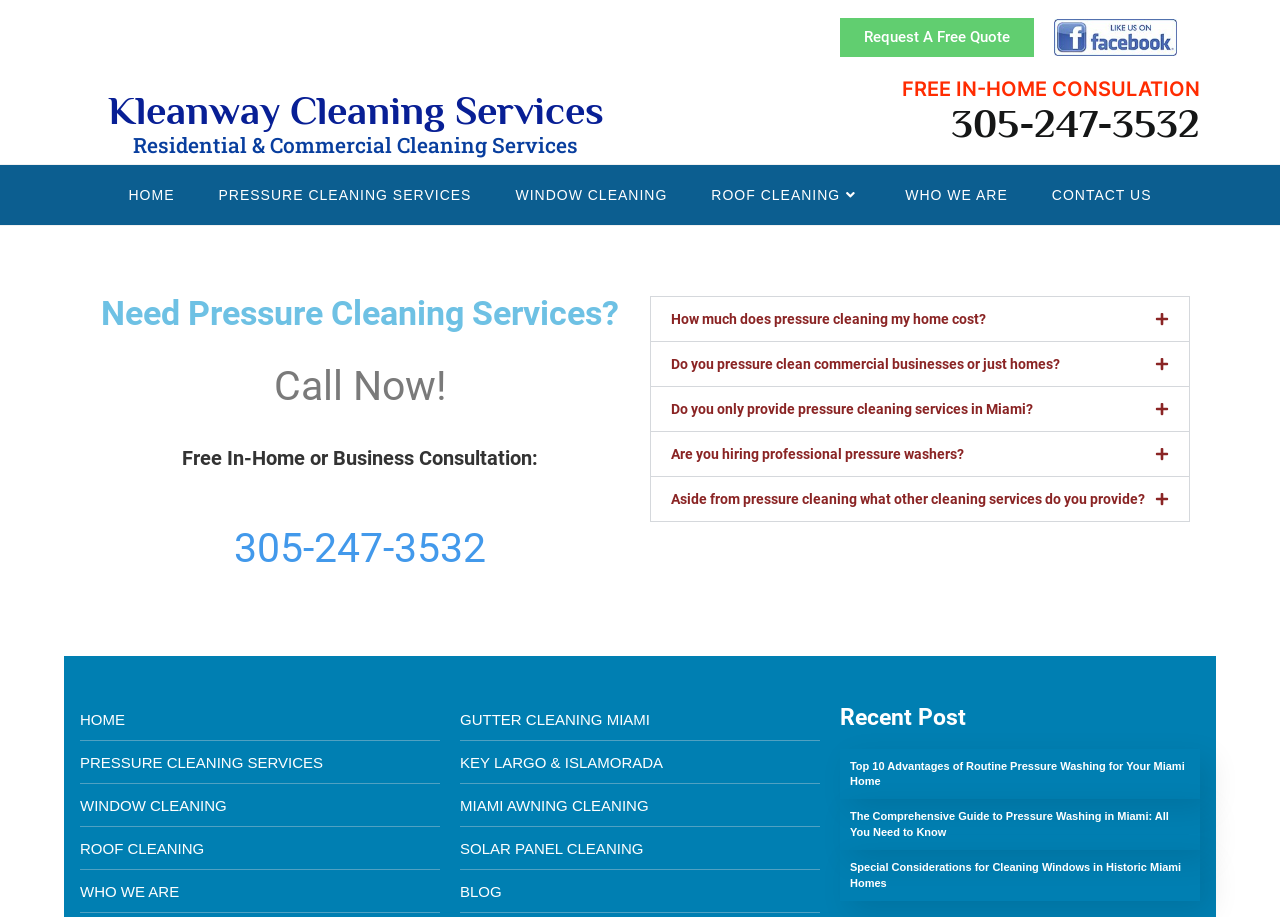Could you indicate the bounding box coordinates of the region to click in order to complete this instruction: "Click on the SoundCloud link".

None